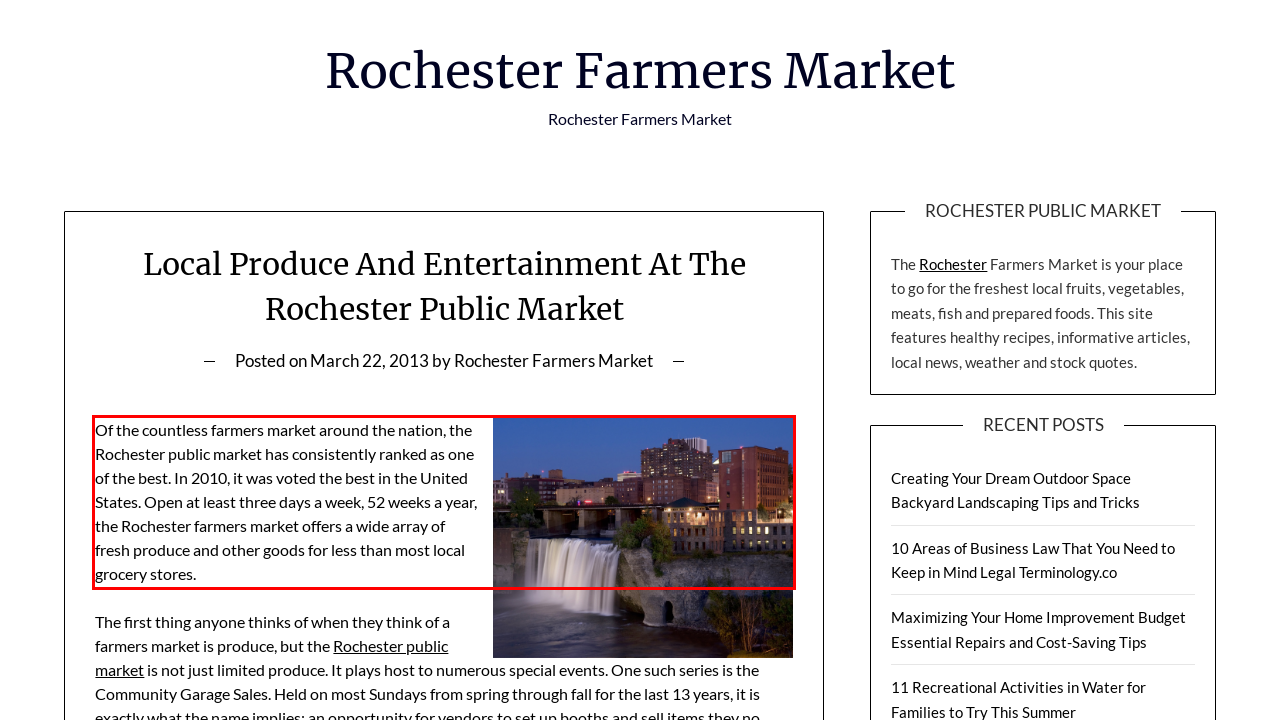Examine the webpage screenshot and use OCR to recognize and output the text within the red bounding box.

Of the countless farmers market around the nation, the Rochester public market has consistently ranked as one of the best. In 2010, it was voted the best in the United States. Open at least three days a week, 52 weeks a year, the Rochester farmers market offers a wide array of fresh produce and other goods for less than most local grocery stores.